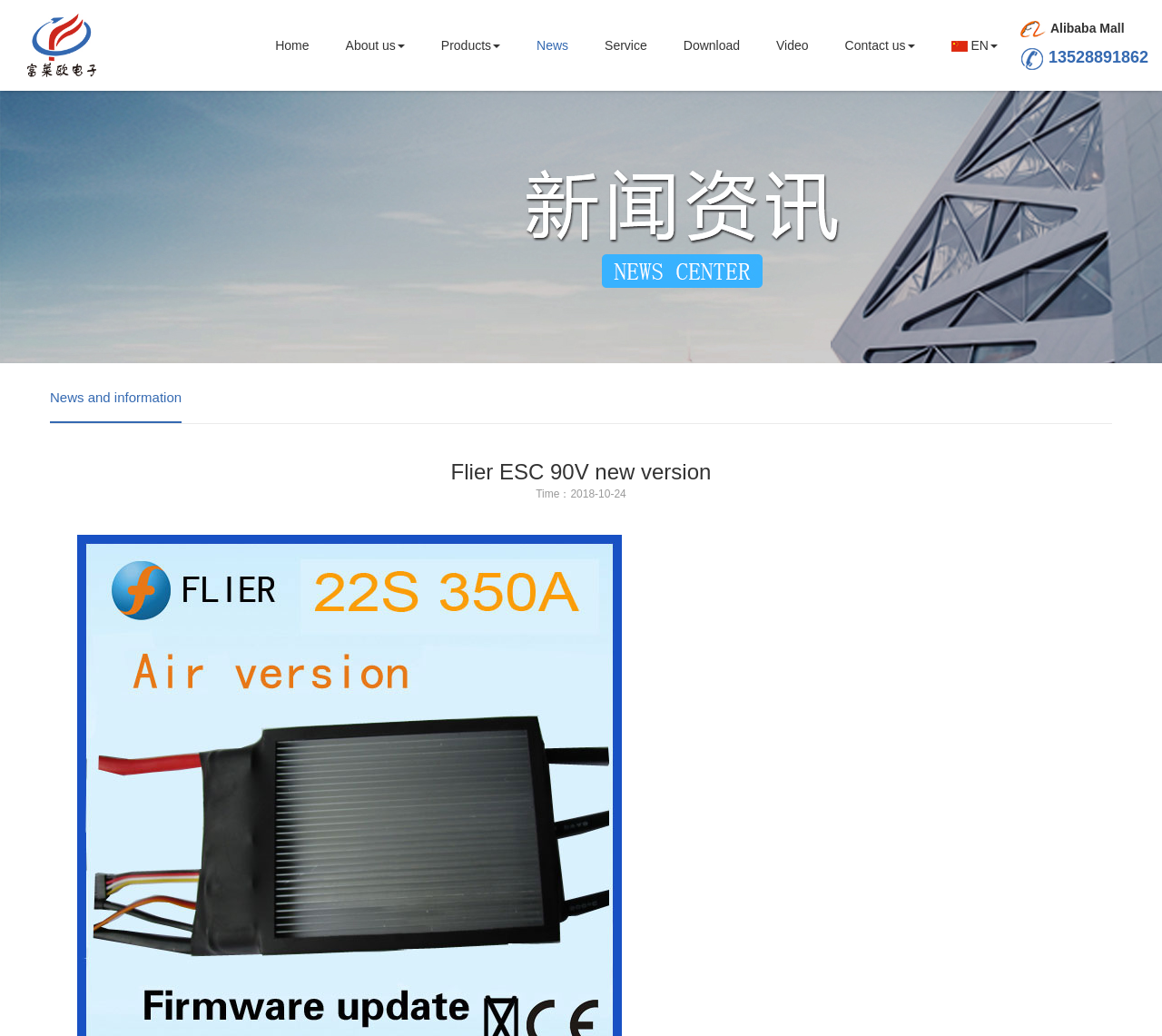Refer to the element description FLIER ELECTRONICS CO. LTD and identify the corresponding bounding box in the screenshot. Format the coordinates as (top-left x, top-left y, bottom-right x, bottom-right y) with values in the range of 0 to 1.

[0.012, 0.0, 0.083, 0.088]